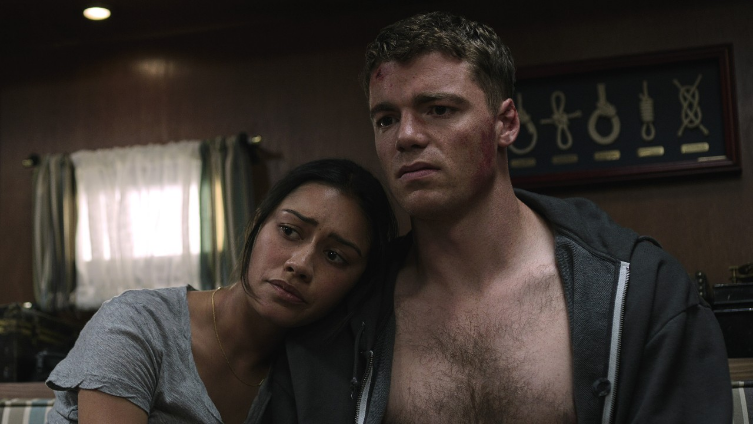What is the atmosphere suggested by the dimly lit interior?
Look at the image and provide a detailed response to the question.

The caption describes the backdrop as a 'dimly lit interior', which suggests a tense atmosphere, implying that the scene is filled with anxiety or unease.